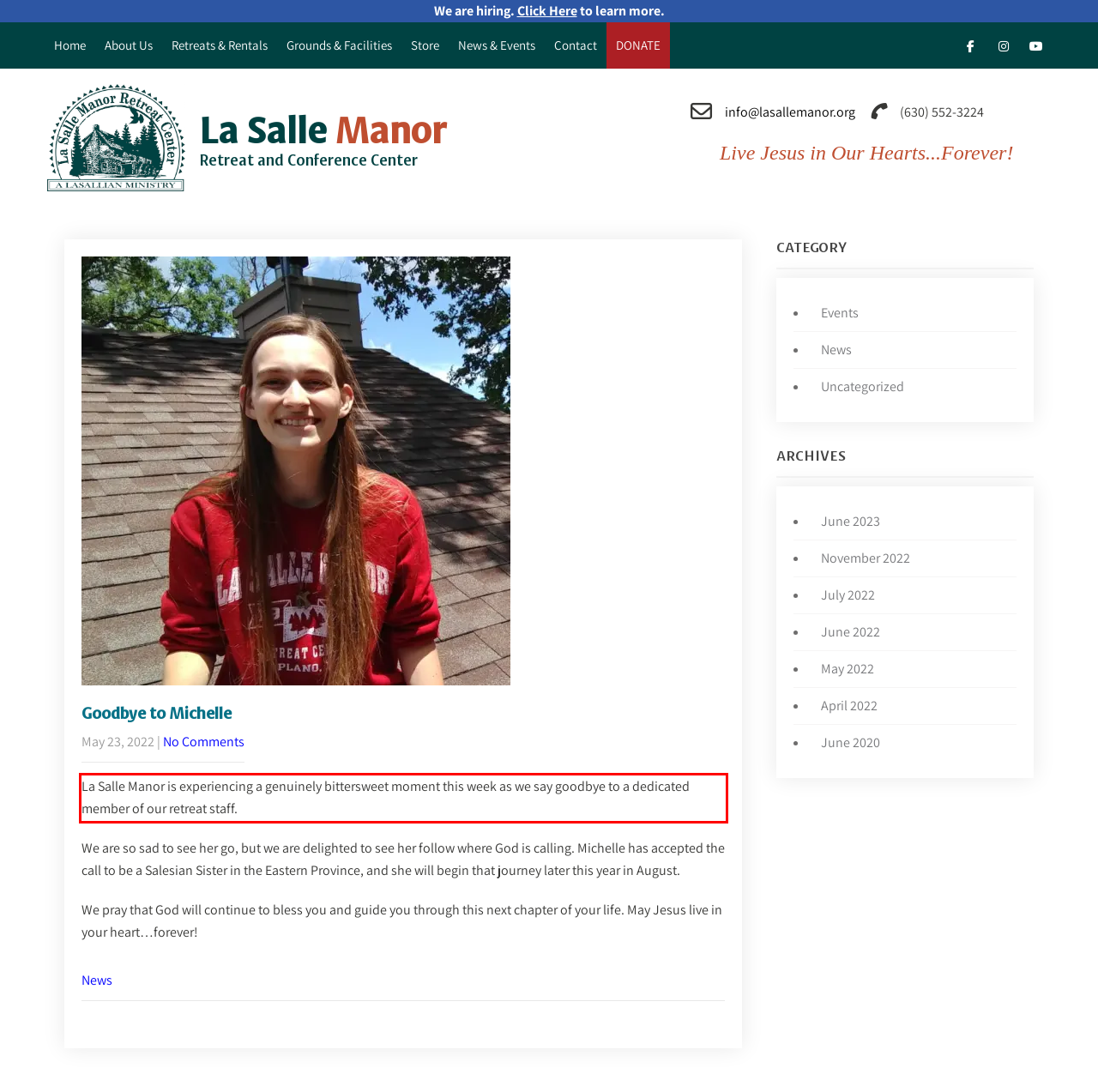Please perform OCR on the text within the red rectangle in the webpage screenshot and return the text content.

La Salle Manor is experiencing a genuinely bittersweet moment this week as we say goodbye to a dedicated member of our retreat staff.